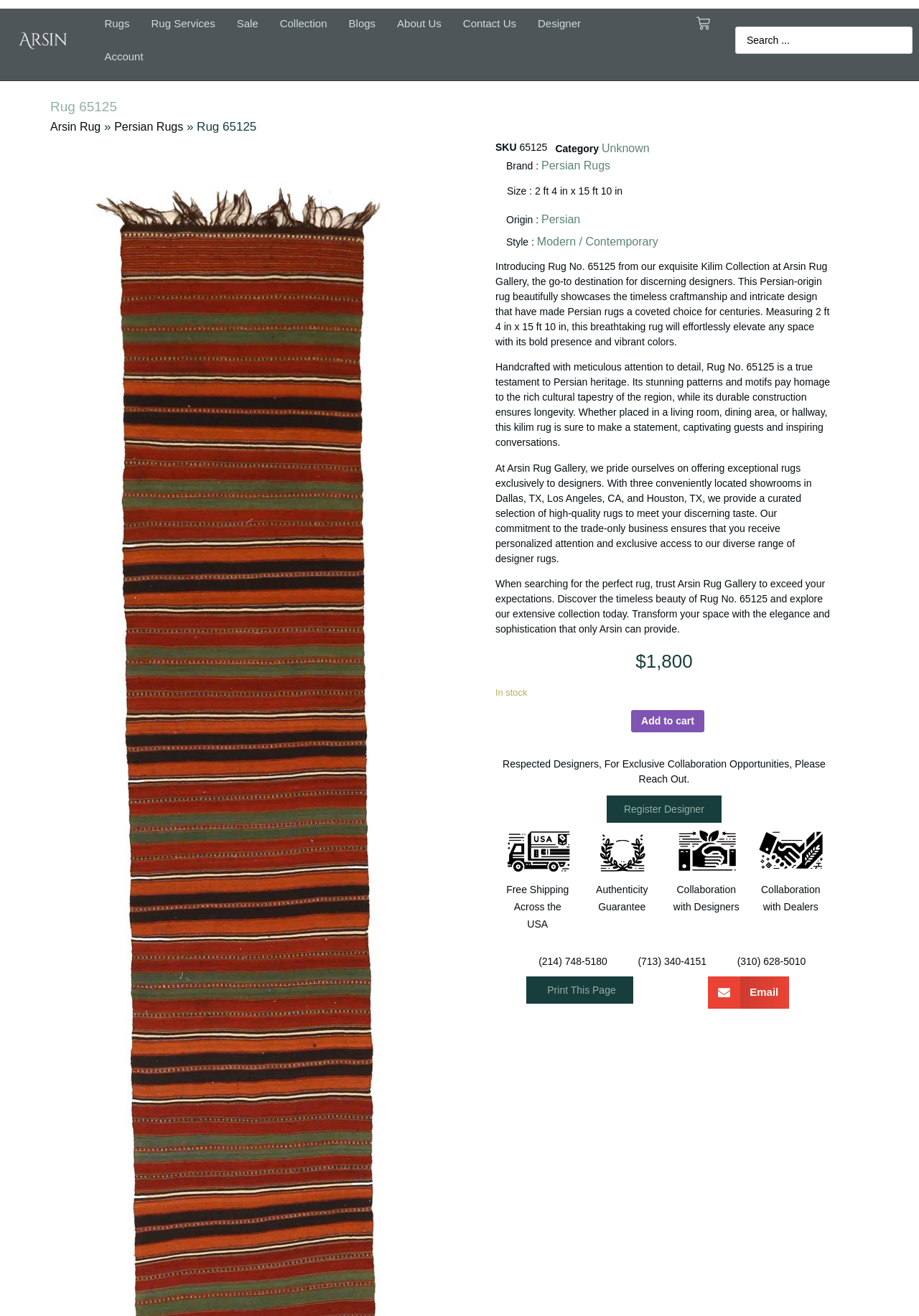Please locate the bounding box coordinates of the element that should be clicked to achieve the given instruction: "Click on the 'Rugs' link".

[0.102, 0.005, 0.153, 0.031]